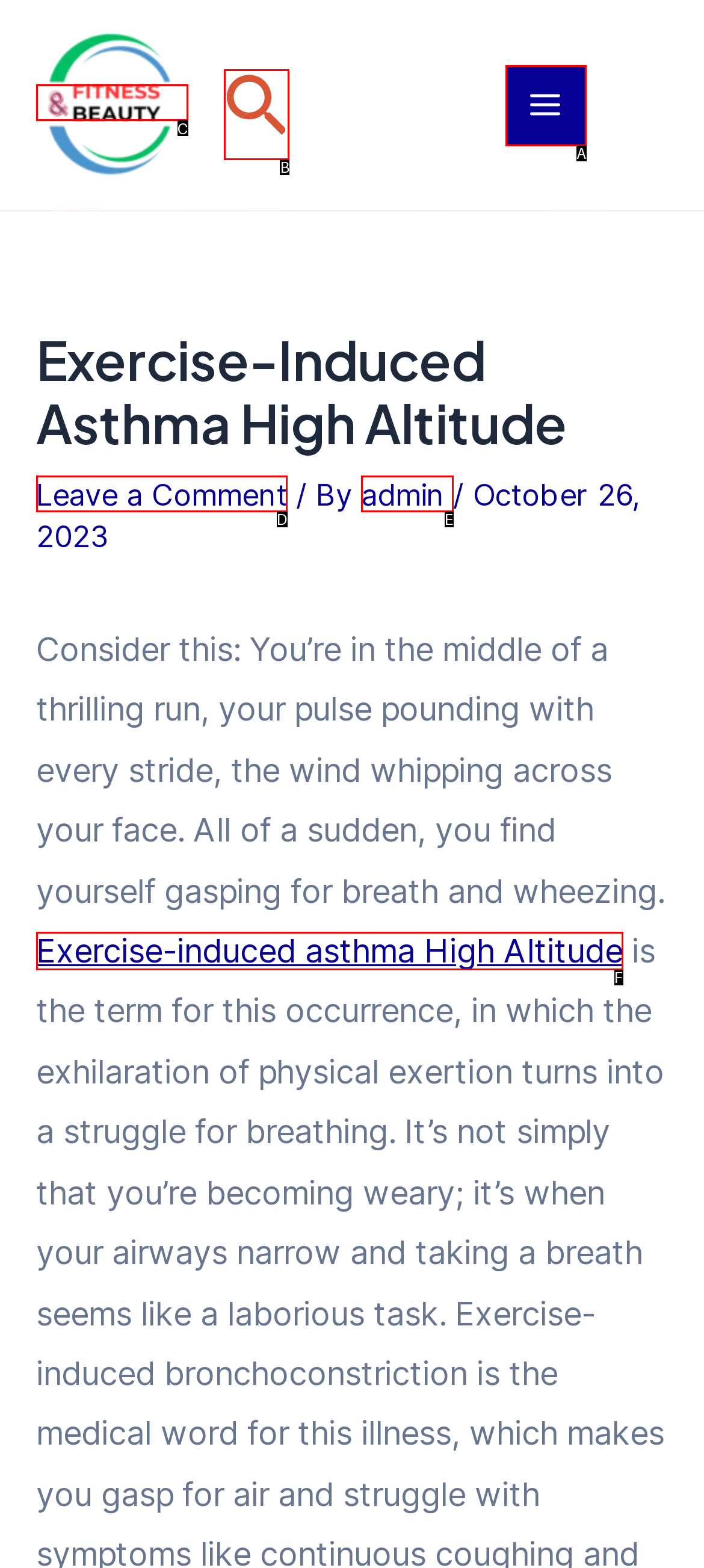Match the following description to the correct HTML element: Main Menu Indicate your choice by providing the letter.

A